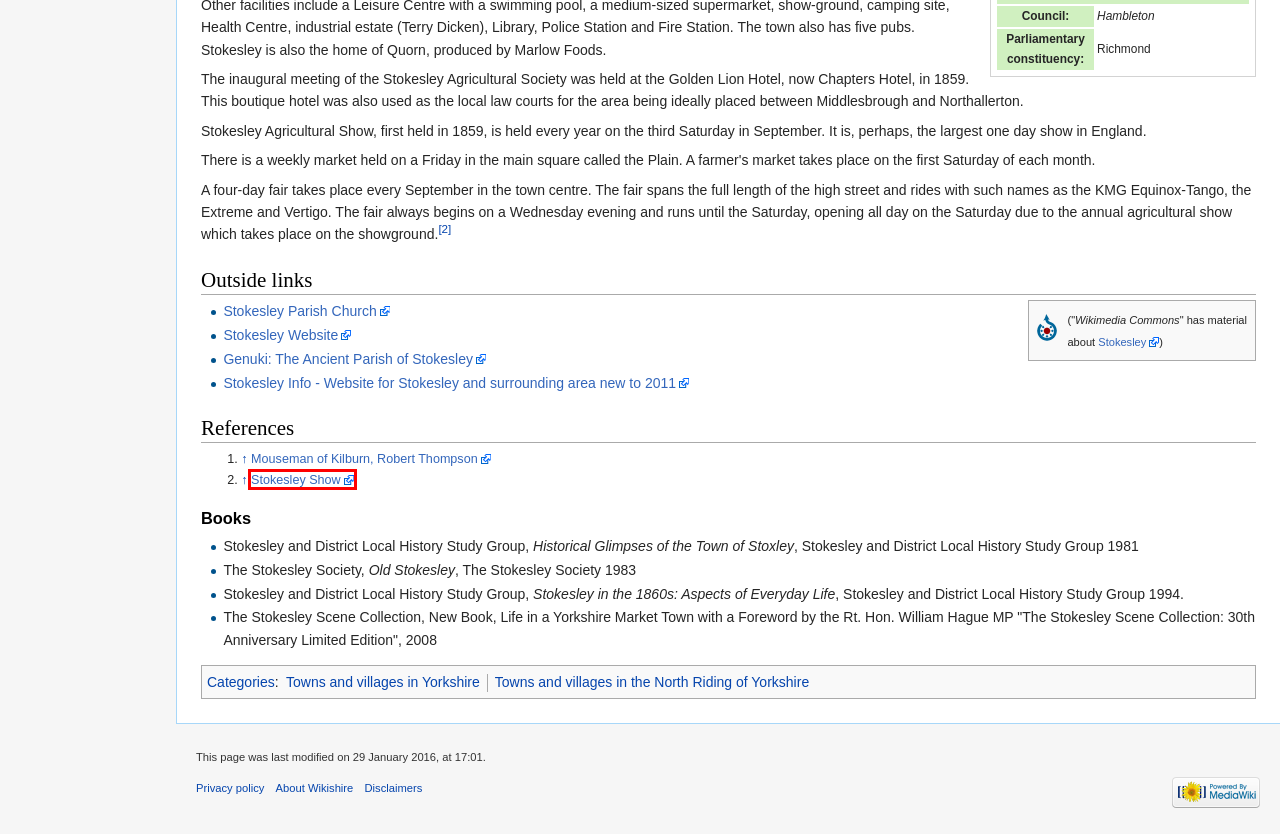Observe the webpage screenshot and focus on the red bounding box surrounding a UI element. Choose the most appropriate webpage description that corresponds to the new webpage after clicking the element in the bounding box. Here are the candidates:
A. Great Britain and Ireland - interactive county map
B. Stokesley - Hambleton, North Yorkshire
C. Parish of Stokesley with Seamer
D. Home - Stokesley Show
E. GENUKI: Stokesley, Yorkshire (North Riding)
F. Information for "Stokesley/w/index.php" - Wikishire
G. Home
H. Login required - Wikishire

D